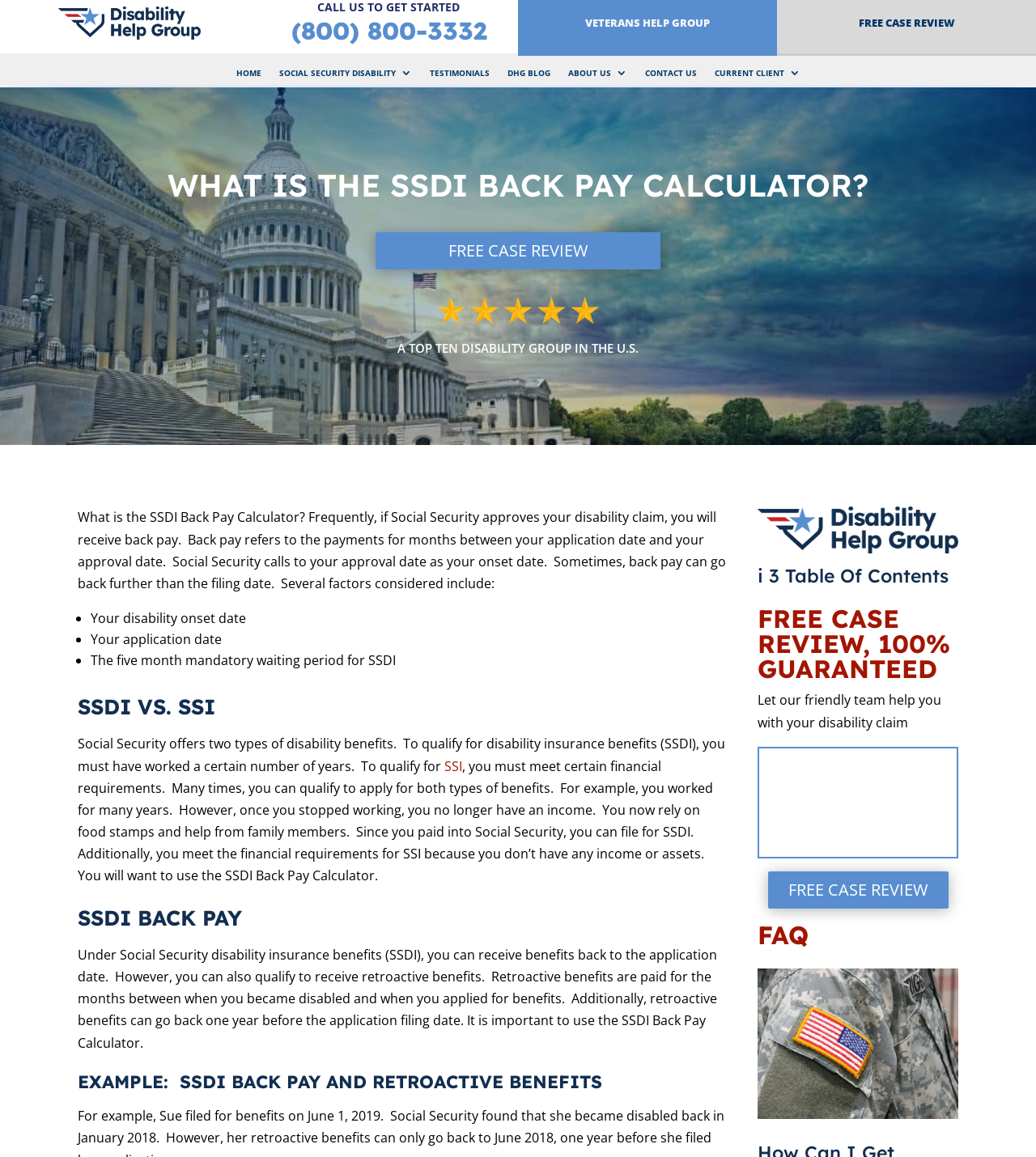What is the purpose of the SSDI Back Pay Calculator?
Can you give a detailed and elaborate answer to the question?

The SSDI Back Pay Calculator is used to calculate back pay and retroactive benefits for individuals who have been approved for Social Security Disability benefits. This is explained in the sections 'SSDI BACK PAY' and 'EXAMPLE: SSDI BACK PAY AND RETROACTIVE BENEFITS'.